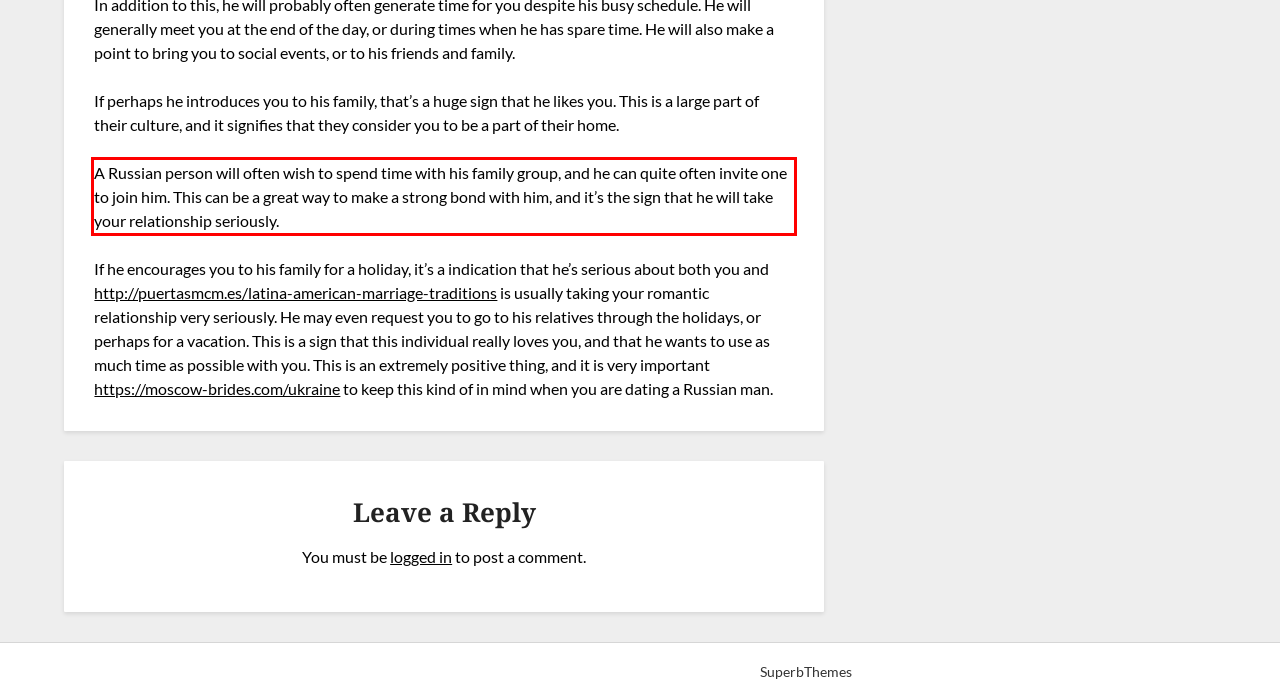Given a screenshot of a webpage containing a red rectangle bounding box, extract and provide the text content found within the red bounding box.

A Russian person will often wish to spend time with his family group, and he can quite often invite one to join him. This can be a great way to make a strong bond with him, and it’s the sign that he will take your relationship seriously.